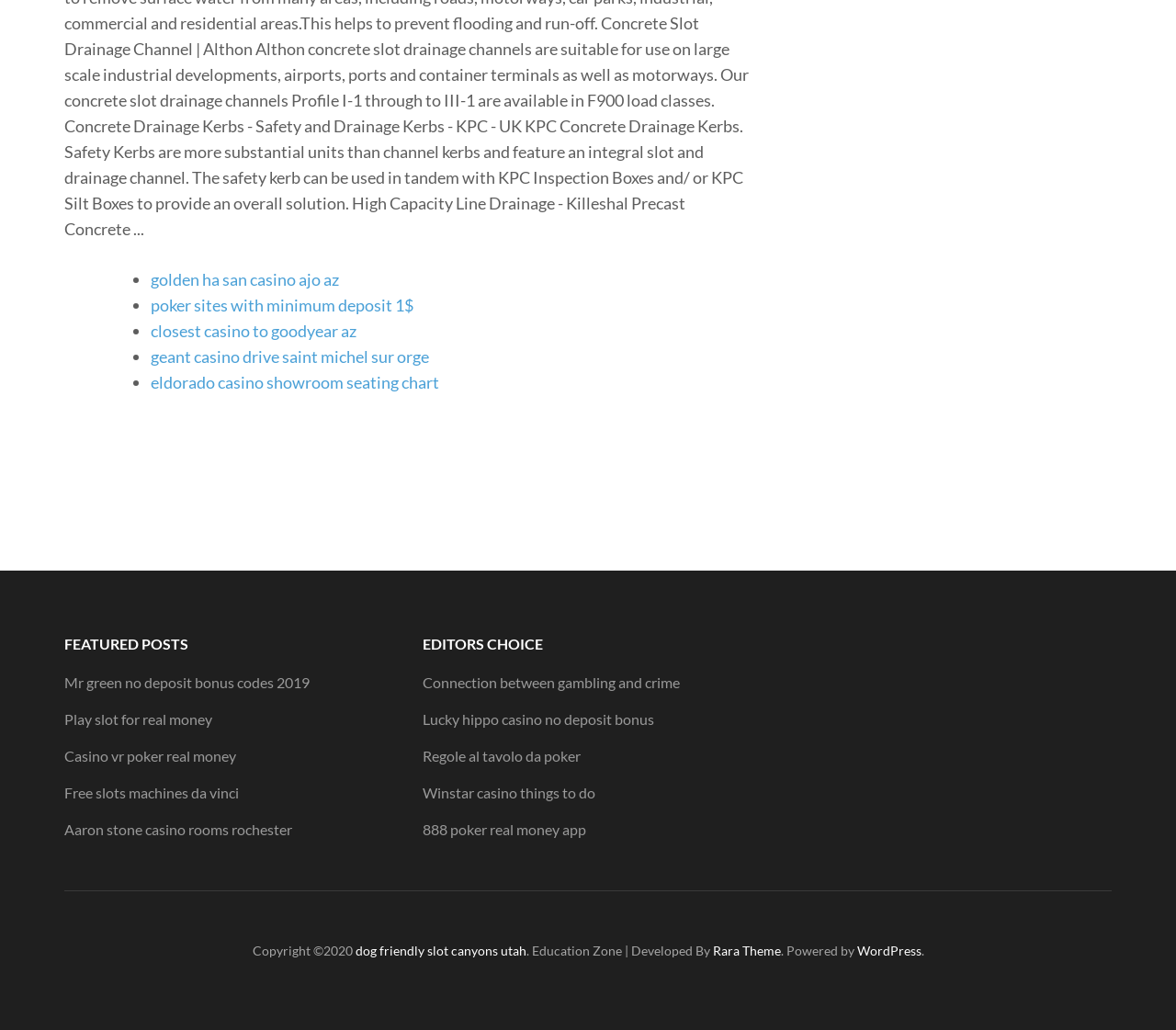What is the copyright year of this webpage?
Please provide a detailed and thorough answer to the question.

The copyright information at the bottom of the webpage states 'Copyright ©2020', which indicates that the copyright year is 2020.